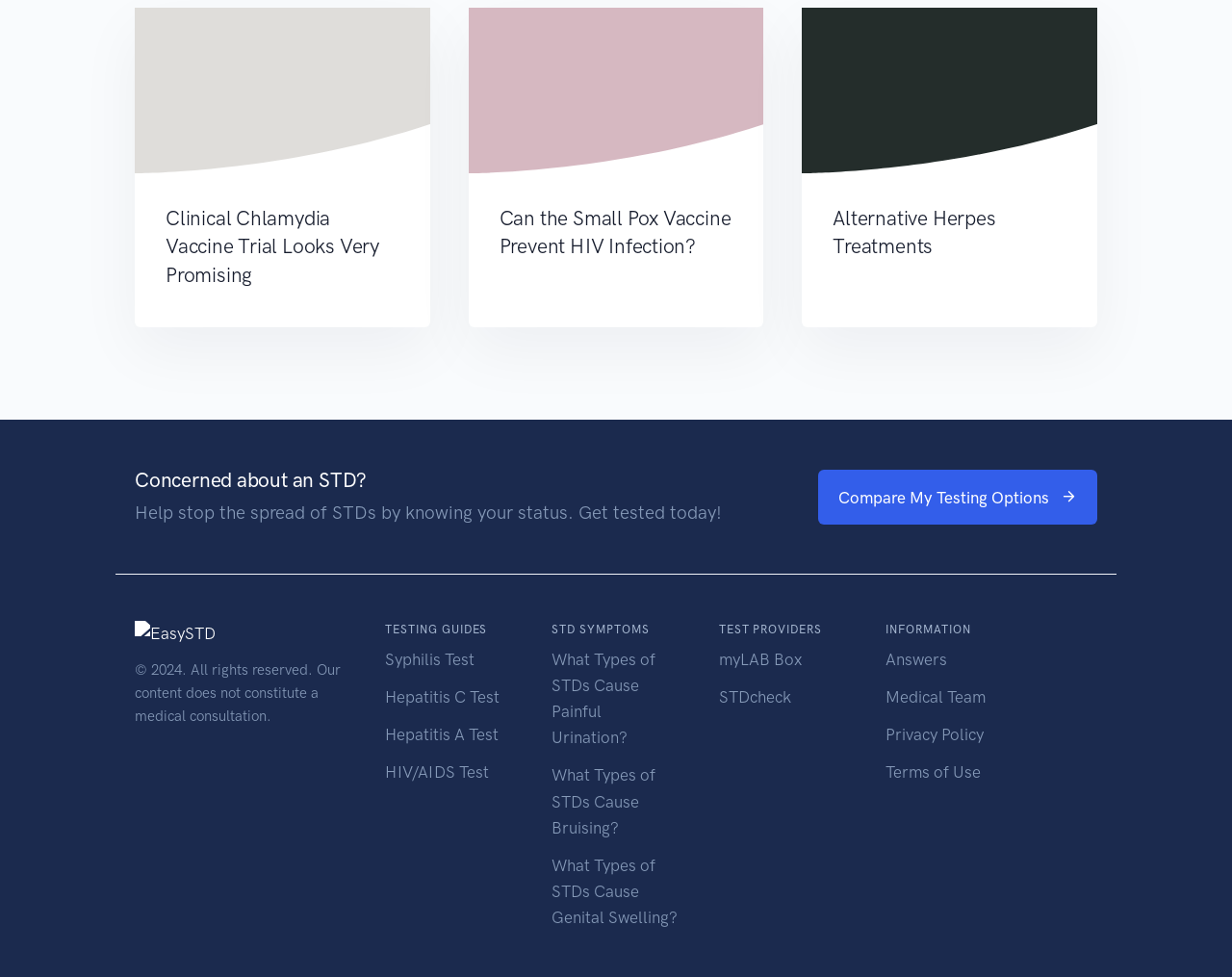What is the purpose of the 'Compare My Testing Options' link?
Please provide a single word or phrase as your answer based on the screenshot.

To compare testing options